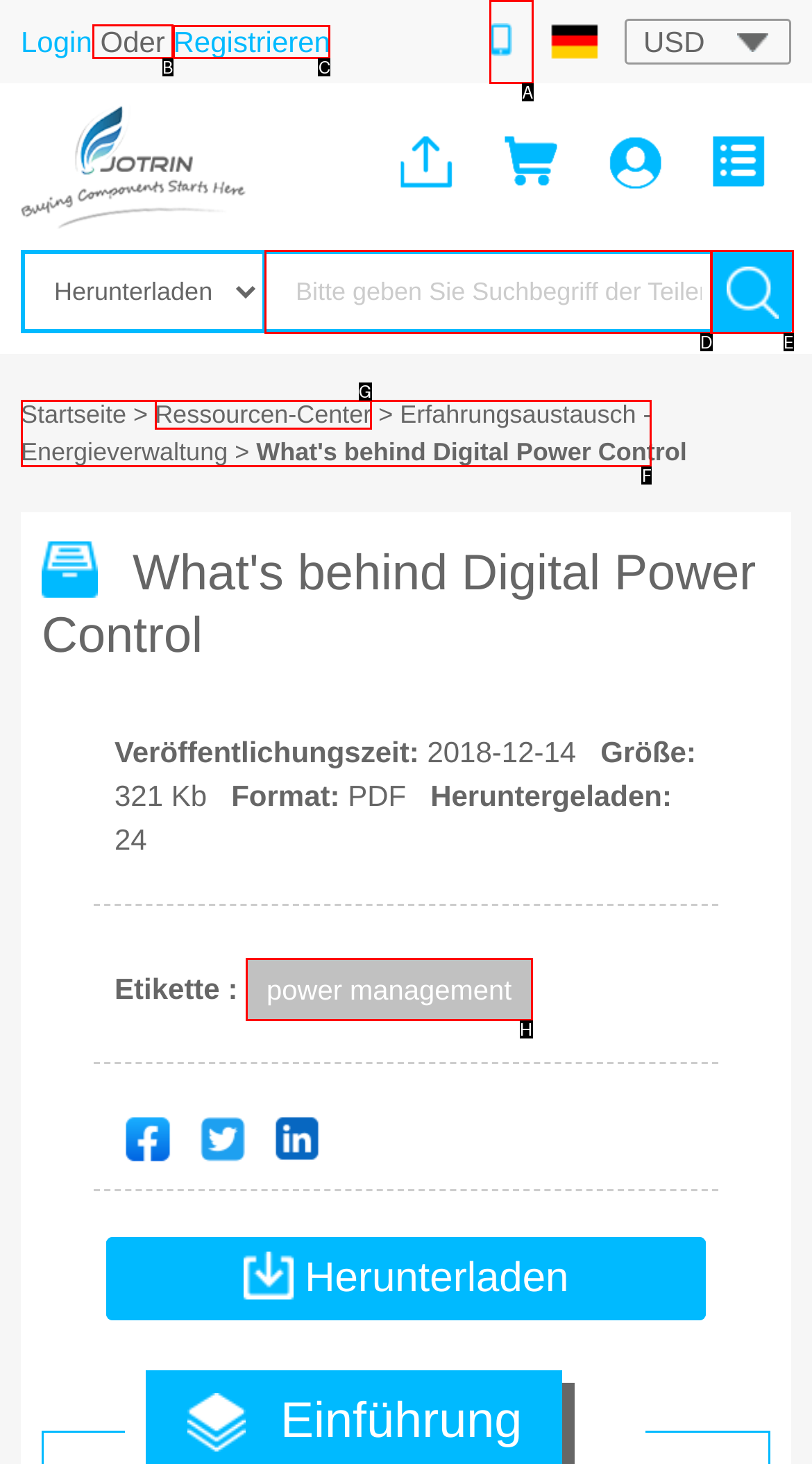For the given instruction: view orders, determine which boxed UI element should be clicked. Answer with the letter of the corresponding option directly.

B